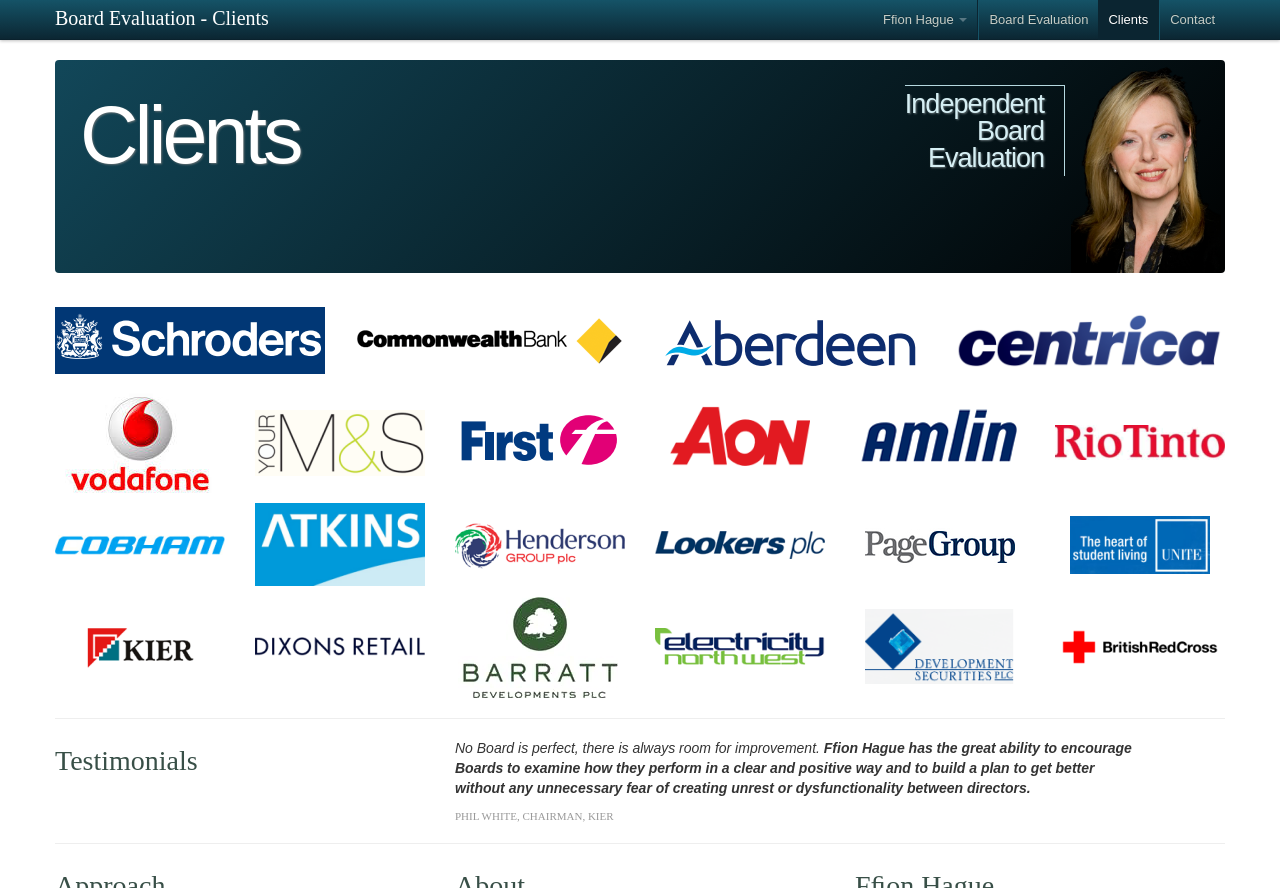How many links are there in the second row of links?
Refer to the image and respond with a one-word or short-phrase answer.

5